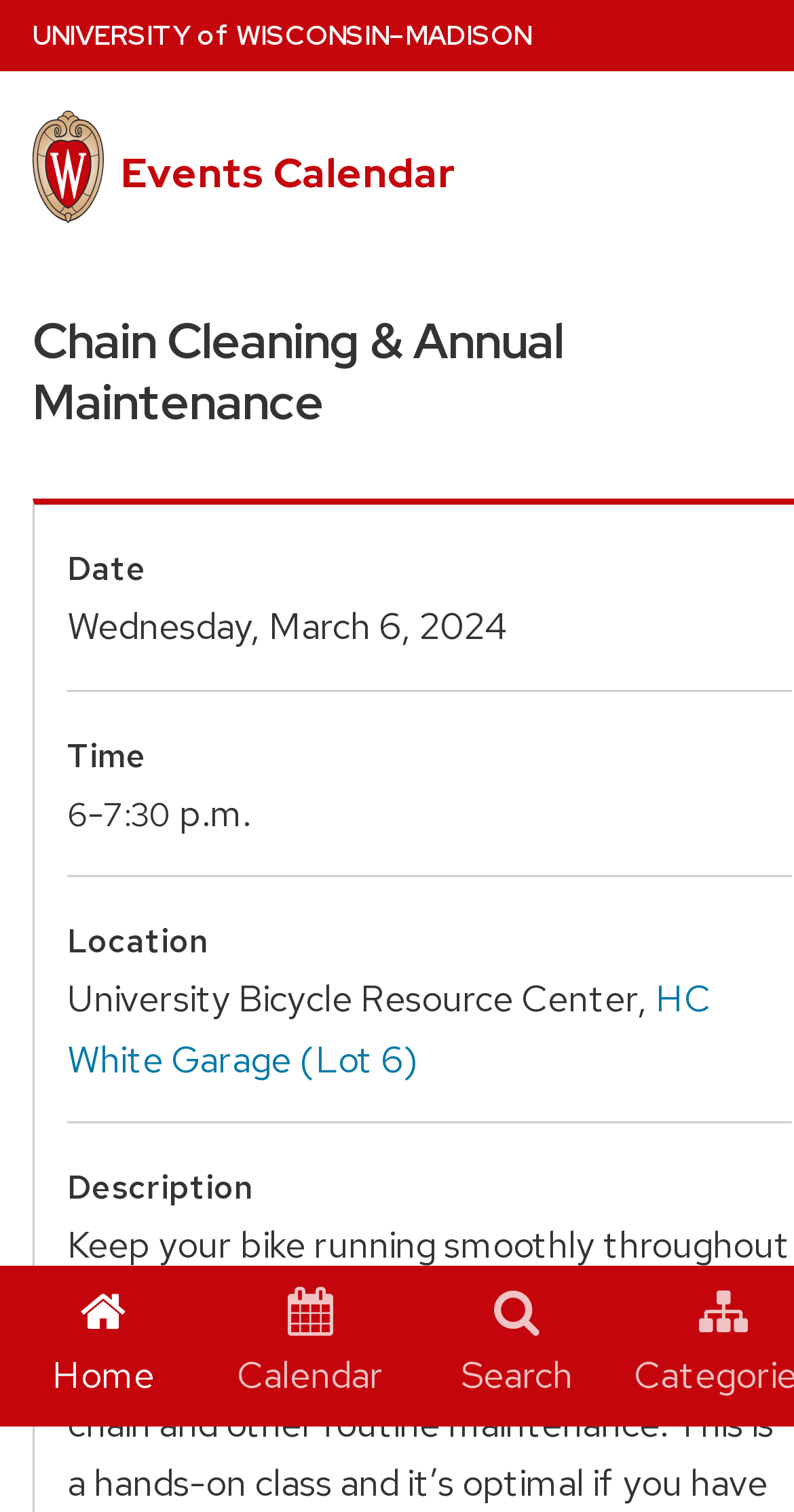Given the content of the image, can you provide a detailed answer to the question?
What is the event date?

I found the event date by looking at the 'Event Details' section, where it lists 'Date' as 'Wednesday, March 6, 2024'.